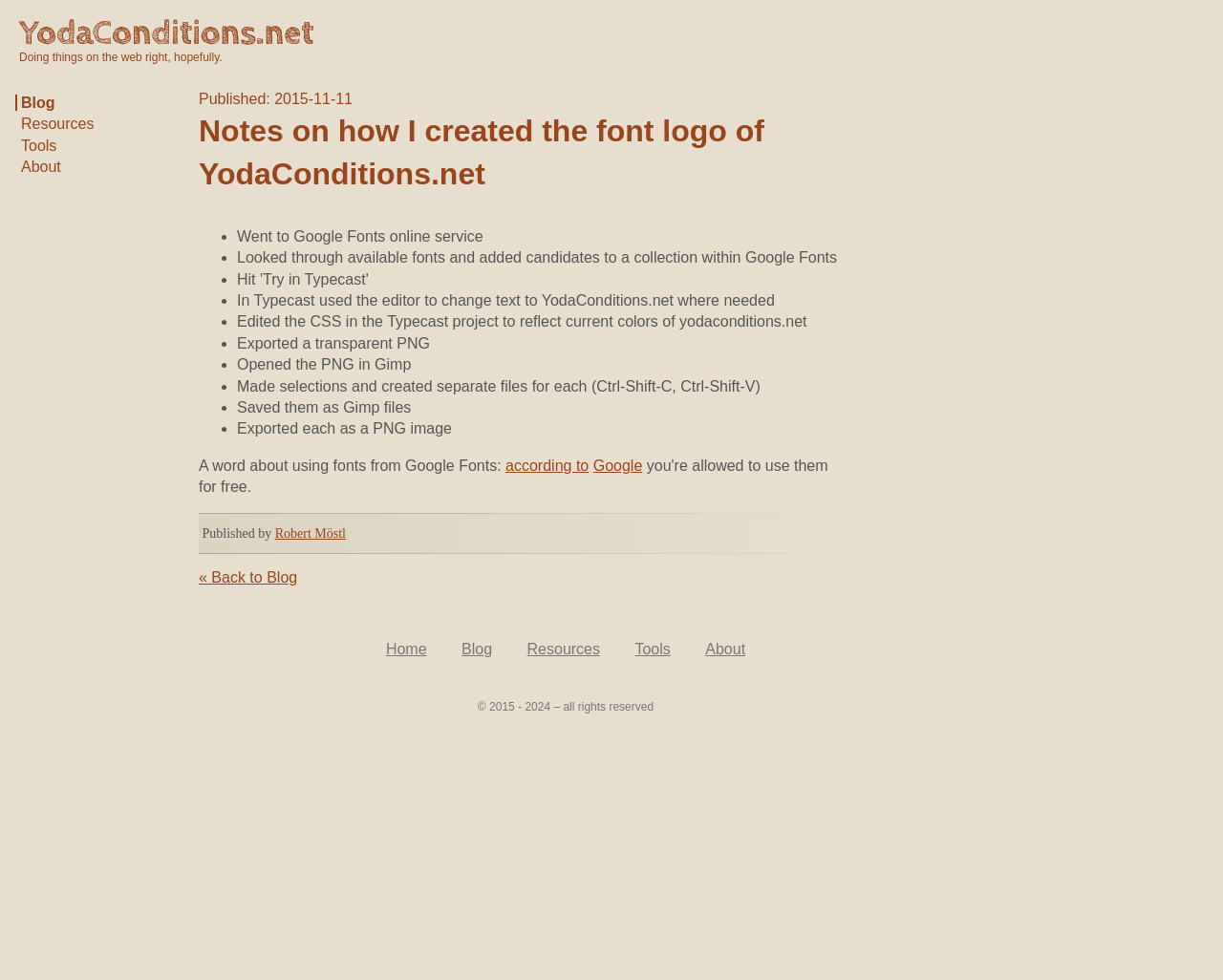Locate the bounding box coordinates of the element I should click to achieve the following instruction: "Go to the 'About' page".

[0.012, 0.162, 0.05, 0.178]